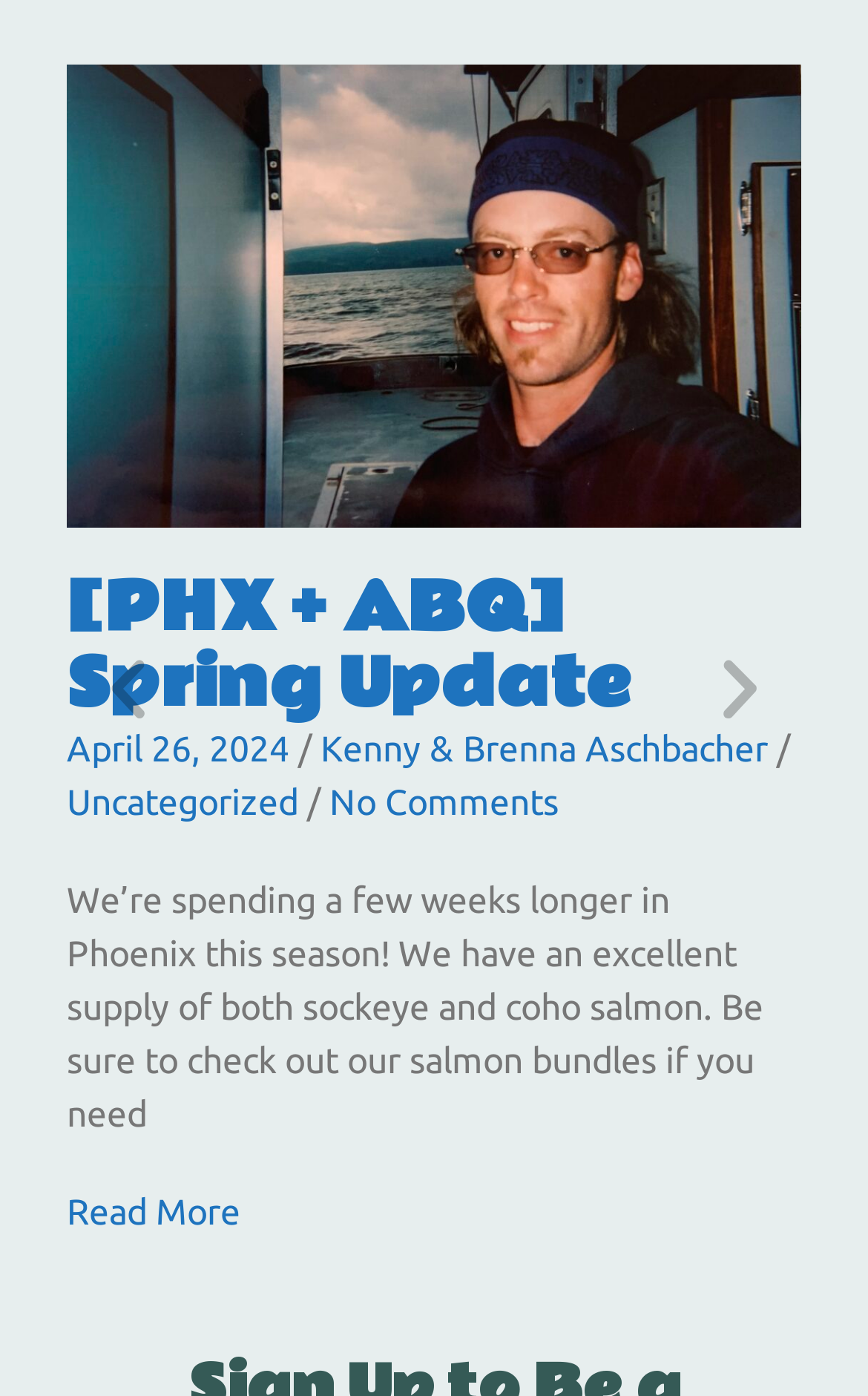Who are the authors of the latest article?
Please provide an in-depth and detailed response to the question.

The authors of the latest article can be found in the link element with the text 'Kenny & Brenna Aschbacher', which is located below the title of the article.